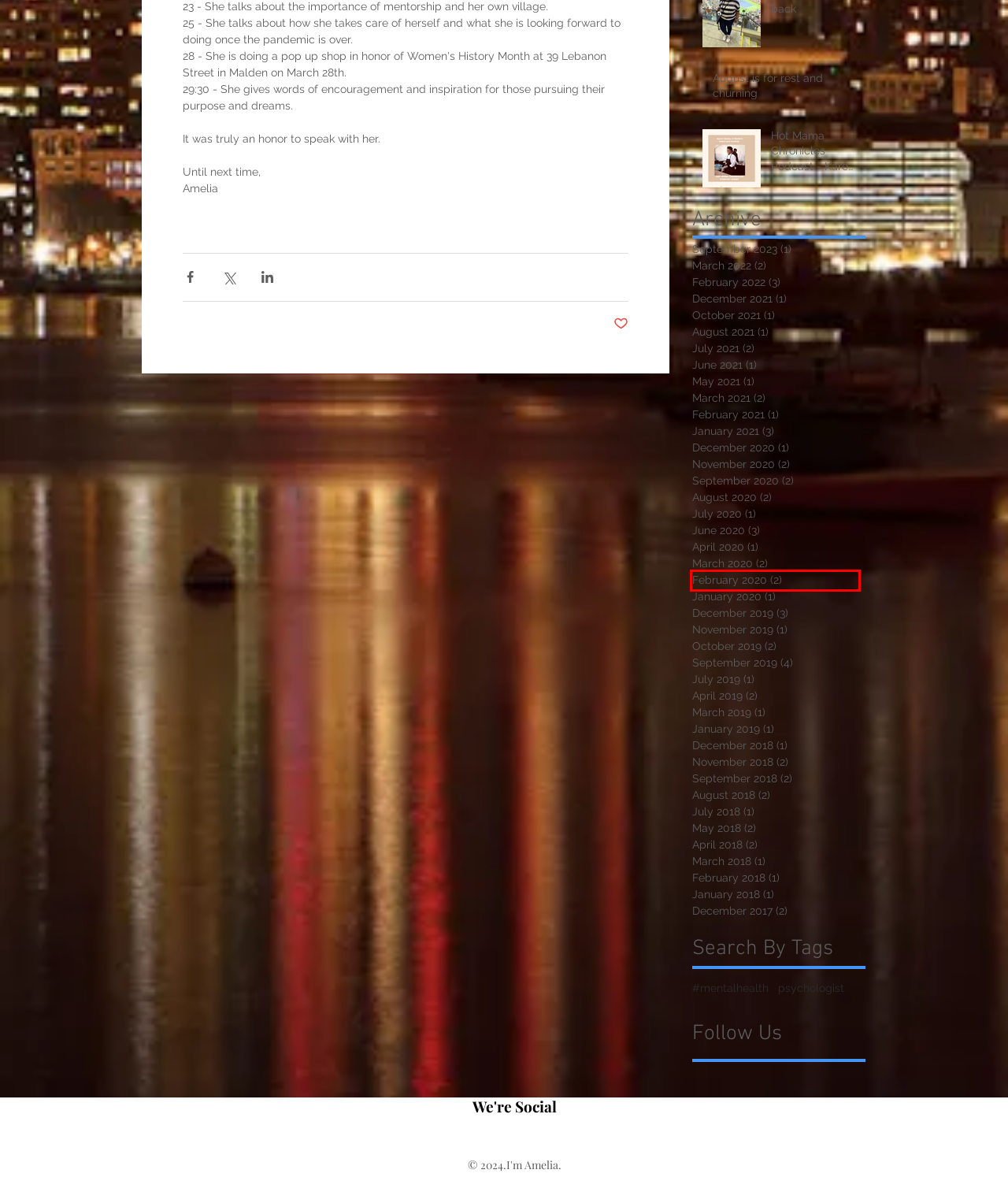Examine the screenshot of a webpage with a red bounding box around a UI element. Your task is to identify the webpage description that best corresponds to the new webpage after clicking the specified element. The given options are:
A. August - 2021
B. December - 2017
C. November - 2018
D. March - 2021
E. February - 2020
F. September - 2020
G. October - 2021
H. #mentalhealth | ameliaaubourg

E